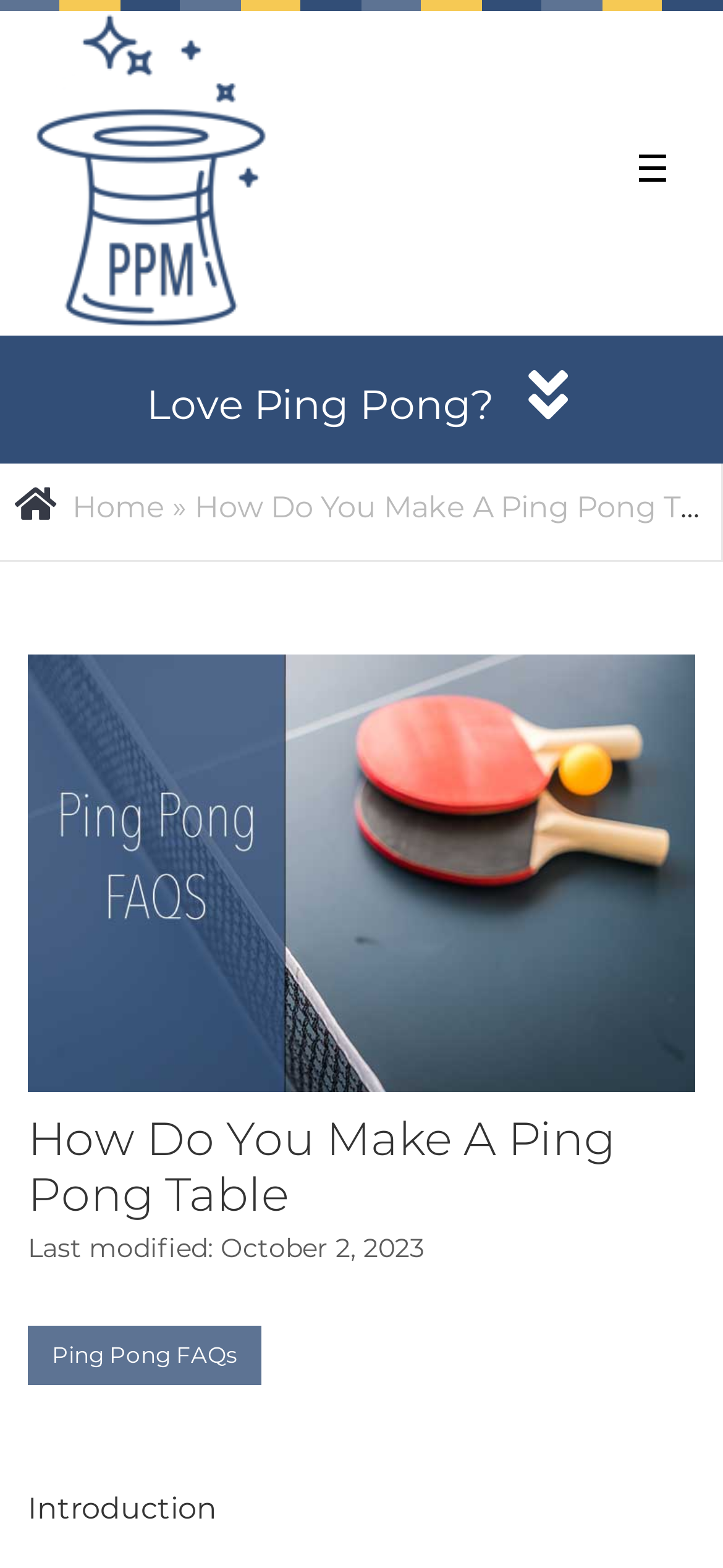Elaborate on the information and visuals displayed on the webpage.

The webpage is about making a ping pong table, with a focus on DIY enthusiasts. At the top left corner, there is a logo of "Table Tennis Girl" with an image and a link. Next to it, on the top right corner, there is a button to toggle navigation, indicated by a "☰" symbol.

Below the navigation button, there is a heading that reads "Love Ping Pong?" in a prominent position. Underneath this heading, there are links to navigate to other parts of the website, including "Home" and "Ping Pong FAQs". 

The main content of the webpage is an article titled "How Do You Make A Ping Pong Table", which is accompanied by a large image that takes up most of the page. The article's title is also presented as a heading, and there is a note indicating that the content was last modified on October 2, 2023. 

At the bottom of the page, there is an introduction to the article, which starts with the phrase "Introduction Are you a fan of ping pong and want to have your own table at home? Making your own ping pong table can be a fun and rewarding project…".